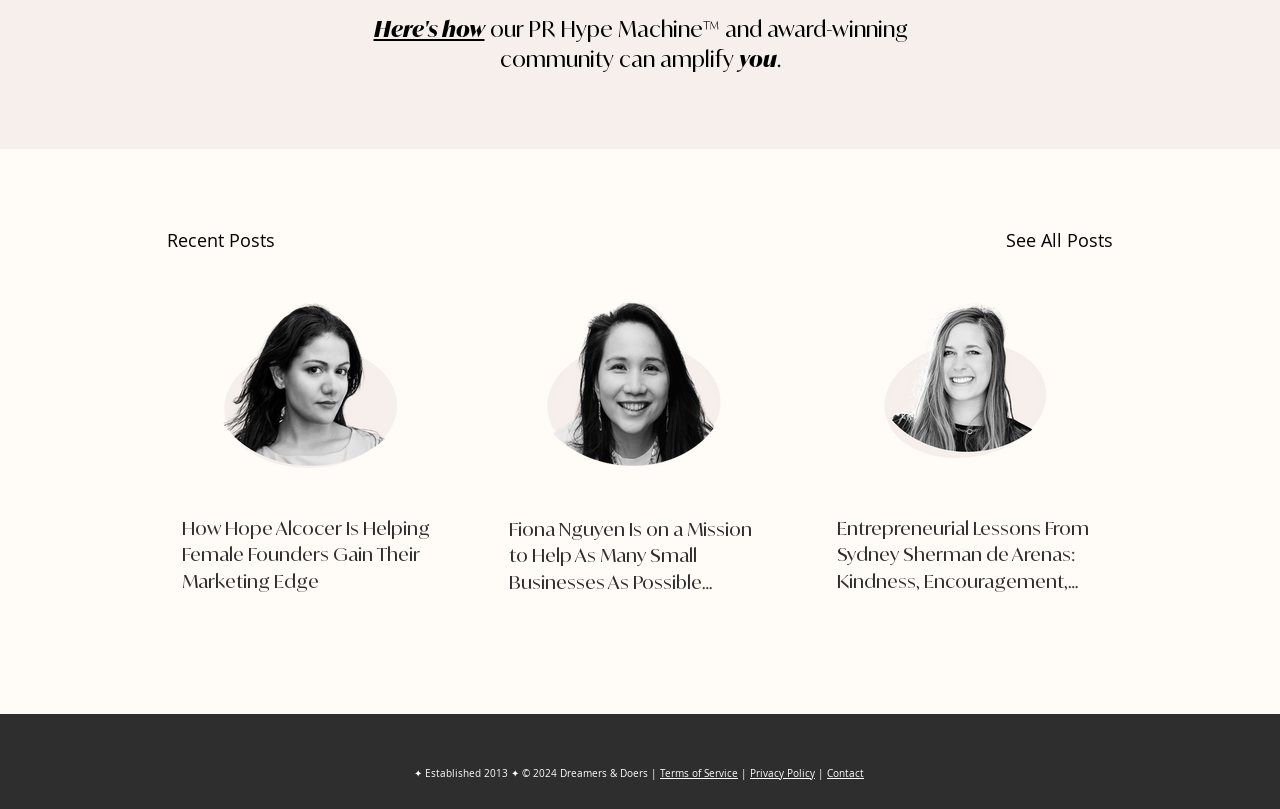Determine the bounding box coordinates of the clickable region to execute the instruction: "View 'How Hope Alcocer Is Helping Female Founders Gain Their Marketing Edge'". The coordinates should be four float numbers between 0 and 1, denoted as [left, top, right, bottom].

[0.142, 0.635, 0.346, 0.734]